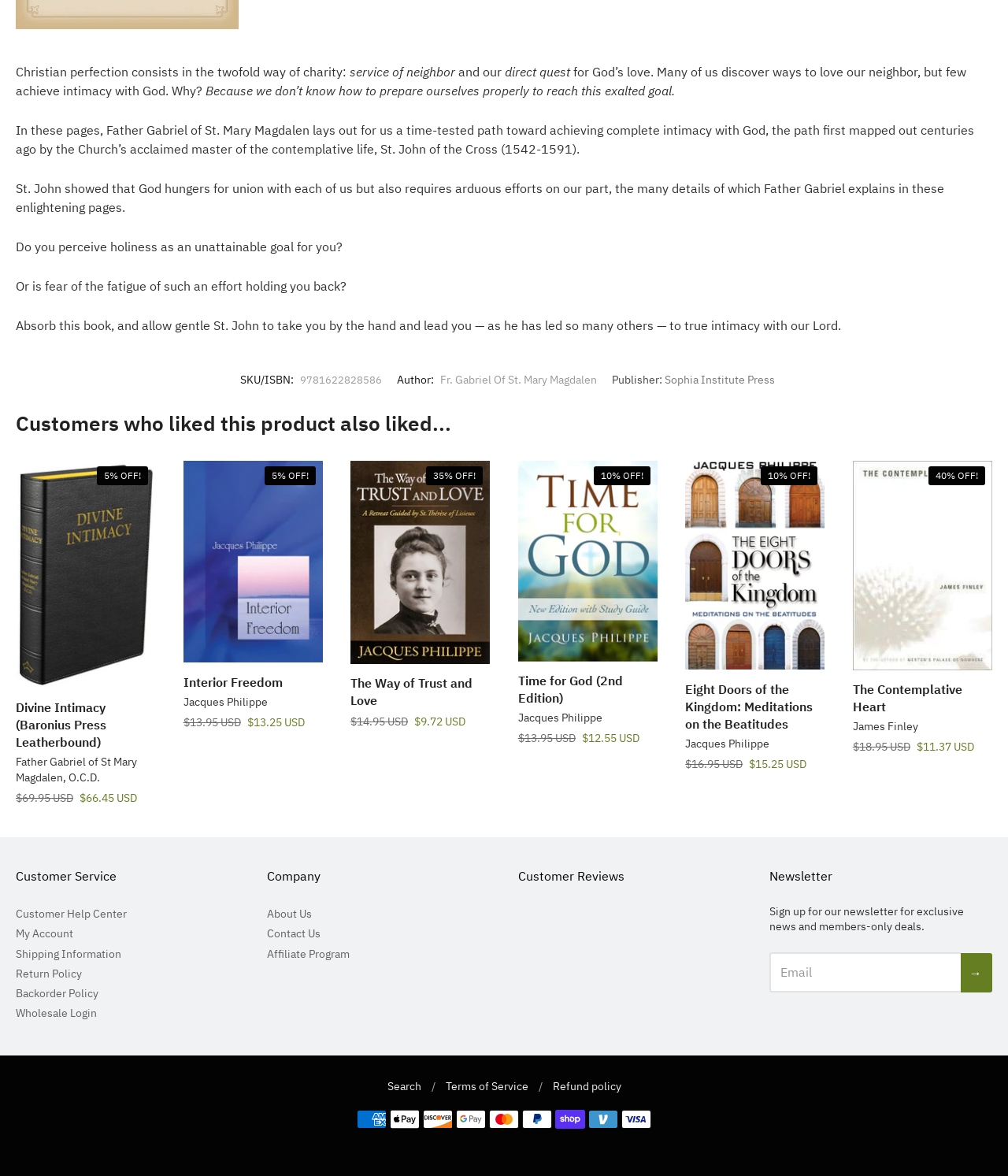Given the description of the UI element: "title="The Contemplative Heart"", predict the bounding box coordinates in the form of [left, top, right, bottom], with each value being a float between 0 and 1.

[0.846, 0.392, 0.984, 0.57]